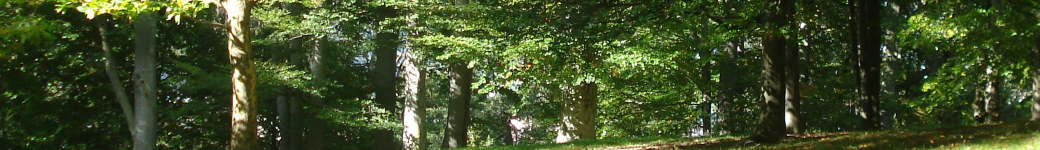Offer a detailed explanation of the image.

The image features a serene and sun-dappled scene of a lush forest, filled with vibrant green foliage and tall trees. Sunlight filters through the leaves, casting playful shadows on the ground. This peaceful setting invites a sense of calm and tranquility, perfect for moments of reflection and solitude. The overall ambiance suggests a natural retreat away from the hustle of daily life, aligning beautifully with themes of personal space and relaxation, as hinted in the surrounding text about enjoying alone time and the comforts of one’s home environment.